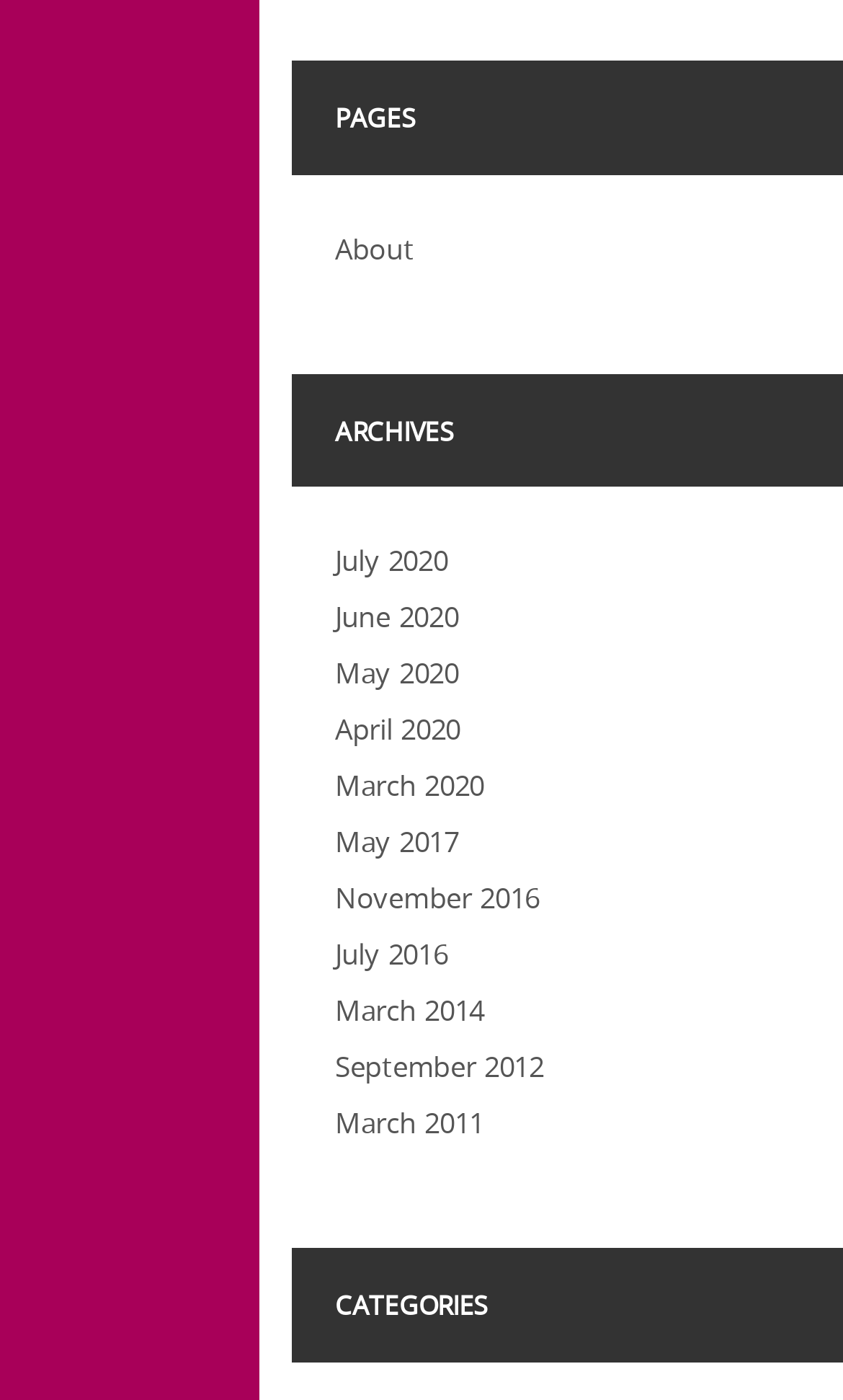Examine the image carefully and respond to the question with a detailed answer: 
What is the earliest month listed?

By examining the list of links, I found that the earliest month listed is March 2011, which is located at the bottom of the list.